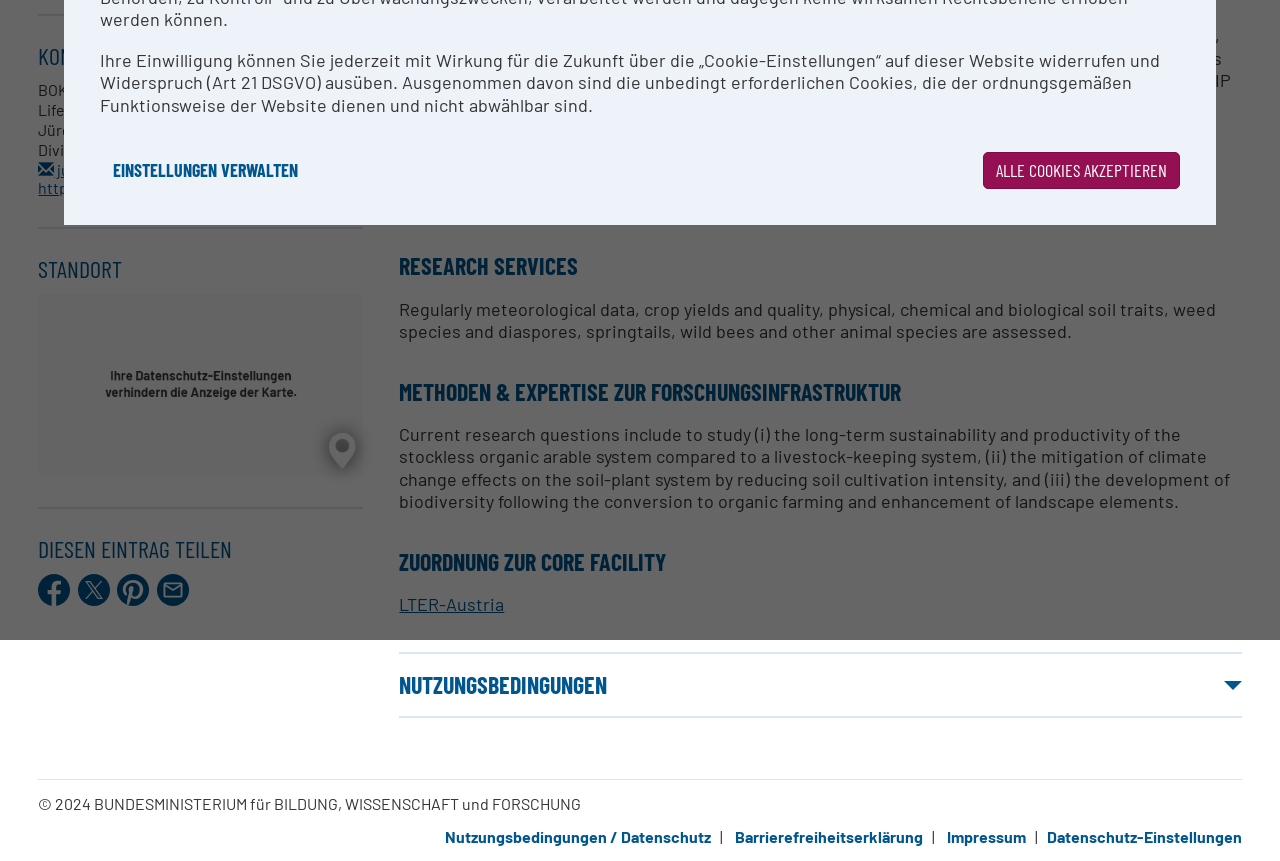Given the element description "parent_node: STANDORT", identify the bounding box of the corresponding UI element.

[0.03, 0.341, 0.284, 0.553]